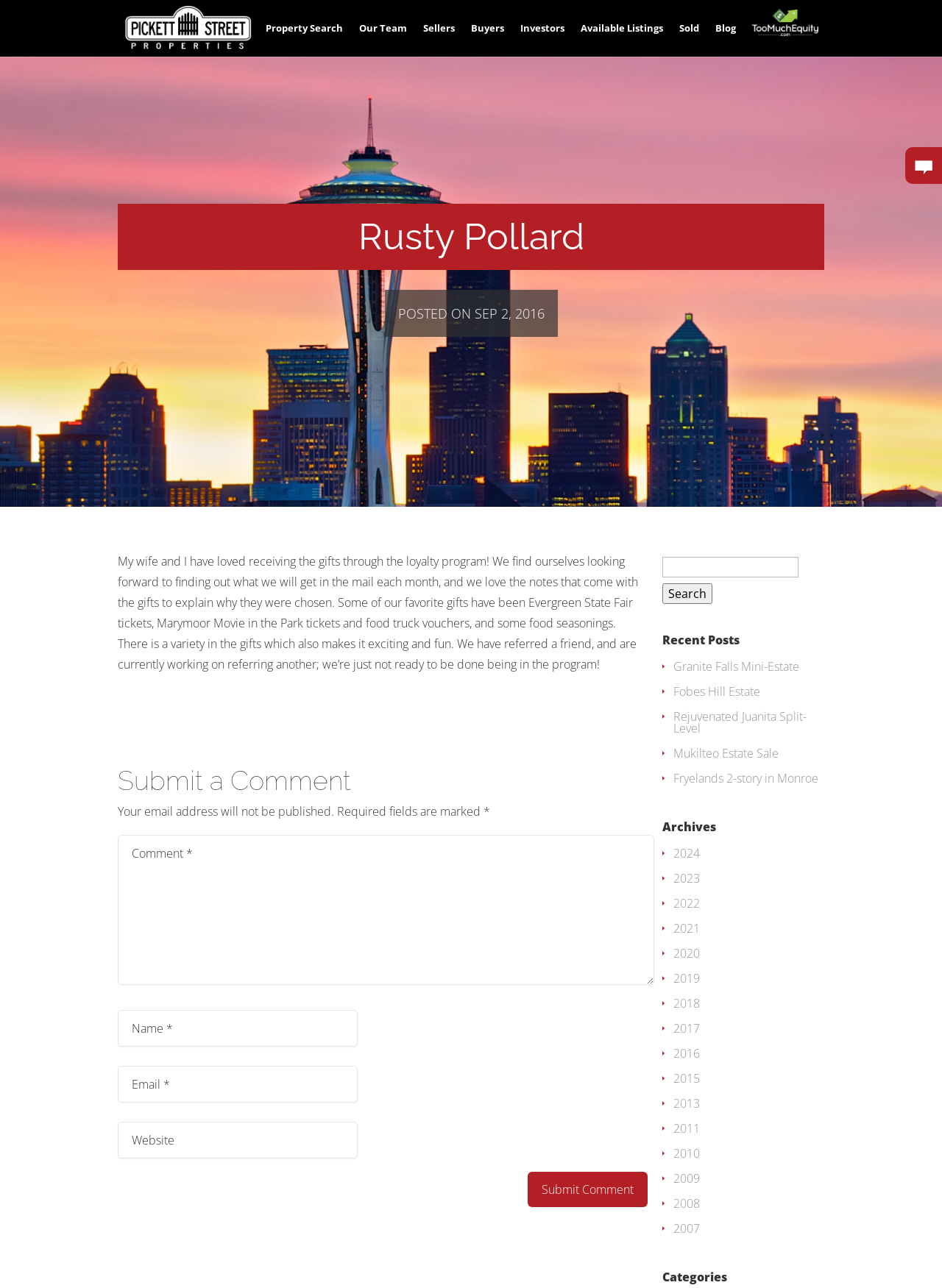Find the bounding box coordinates for the element that must be clicked to complete the instruction: "Click the 'Blog' link". The coordinates should be four float numbers between 0 and 1, indicated as [left, top, right, bottom].

[0.753, 0.018, 0.789, 0.044]